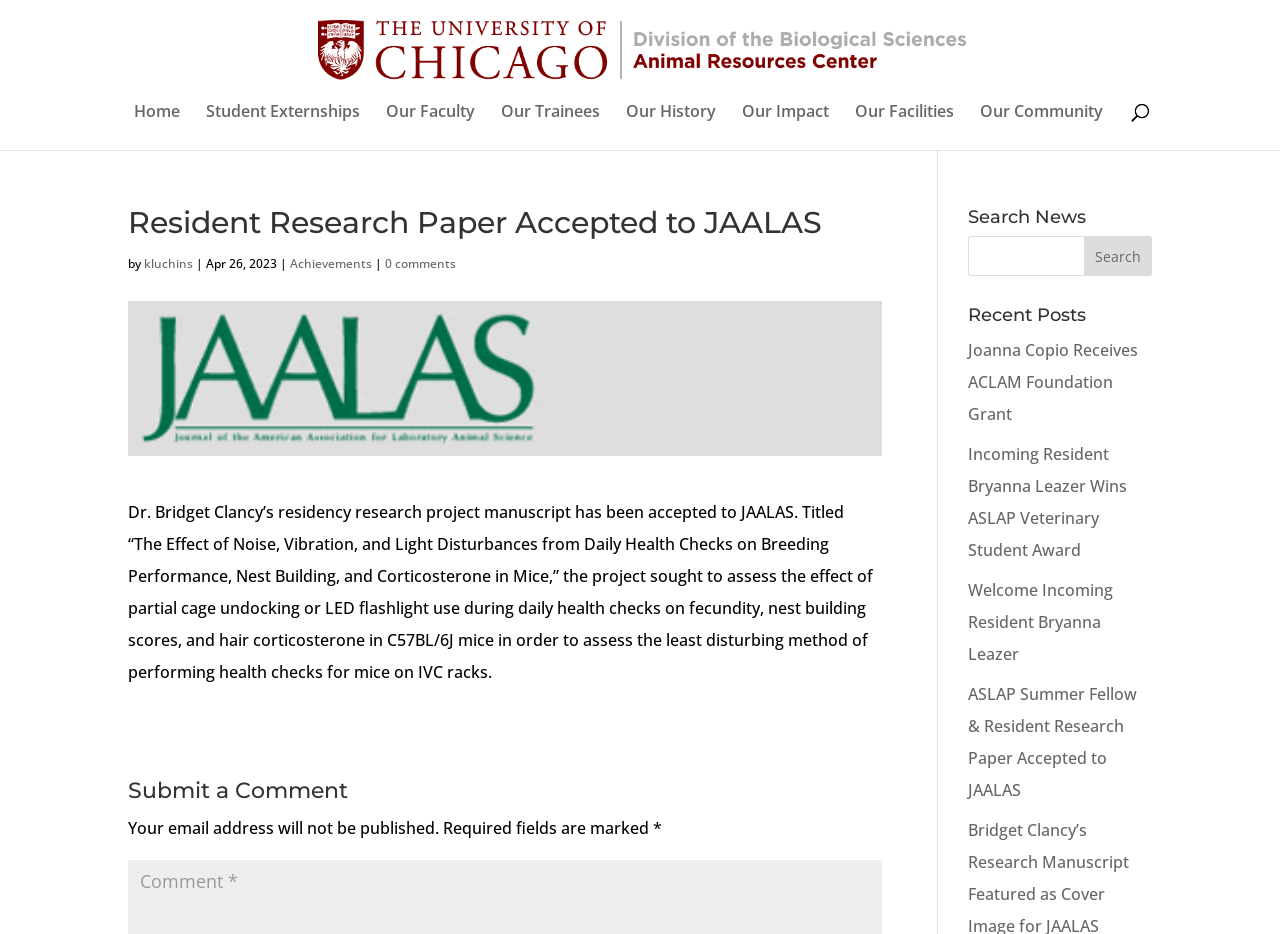Please determine the heading text of this webpage.

Resident Research Paper Accepted to JAALAS